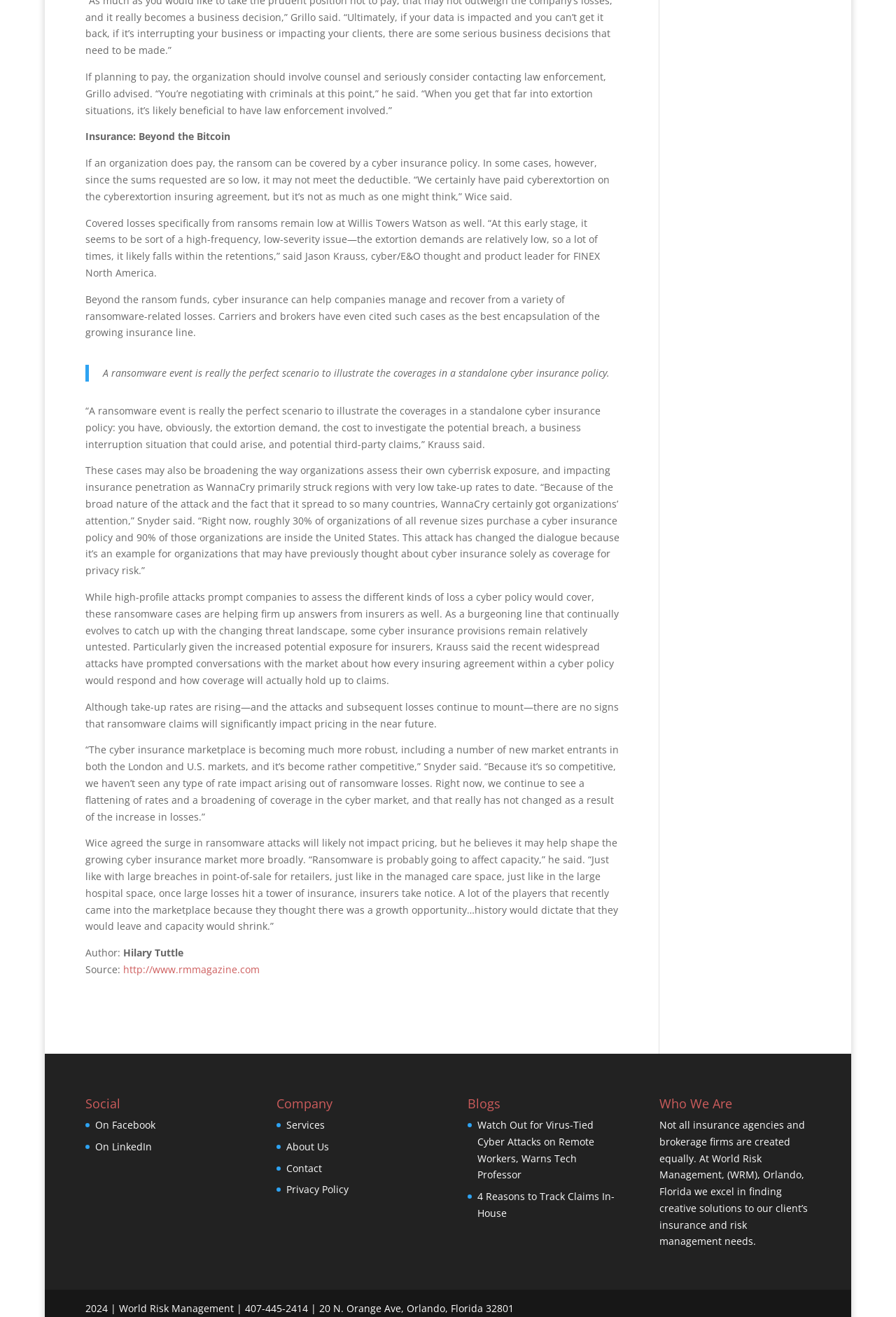Respond with a single word or short phrase to the following question: 
Who is the author of the article?

Hilary Tuttle